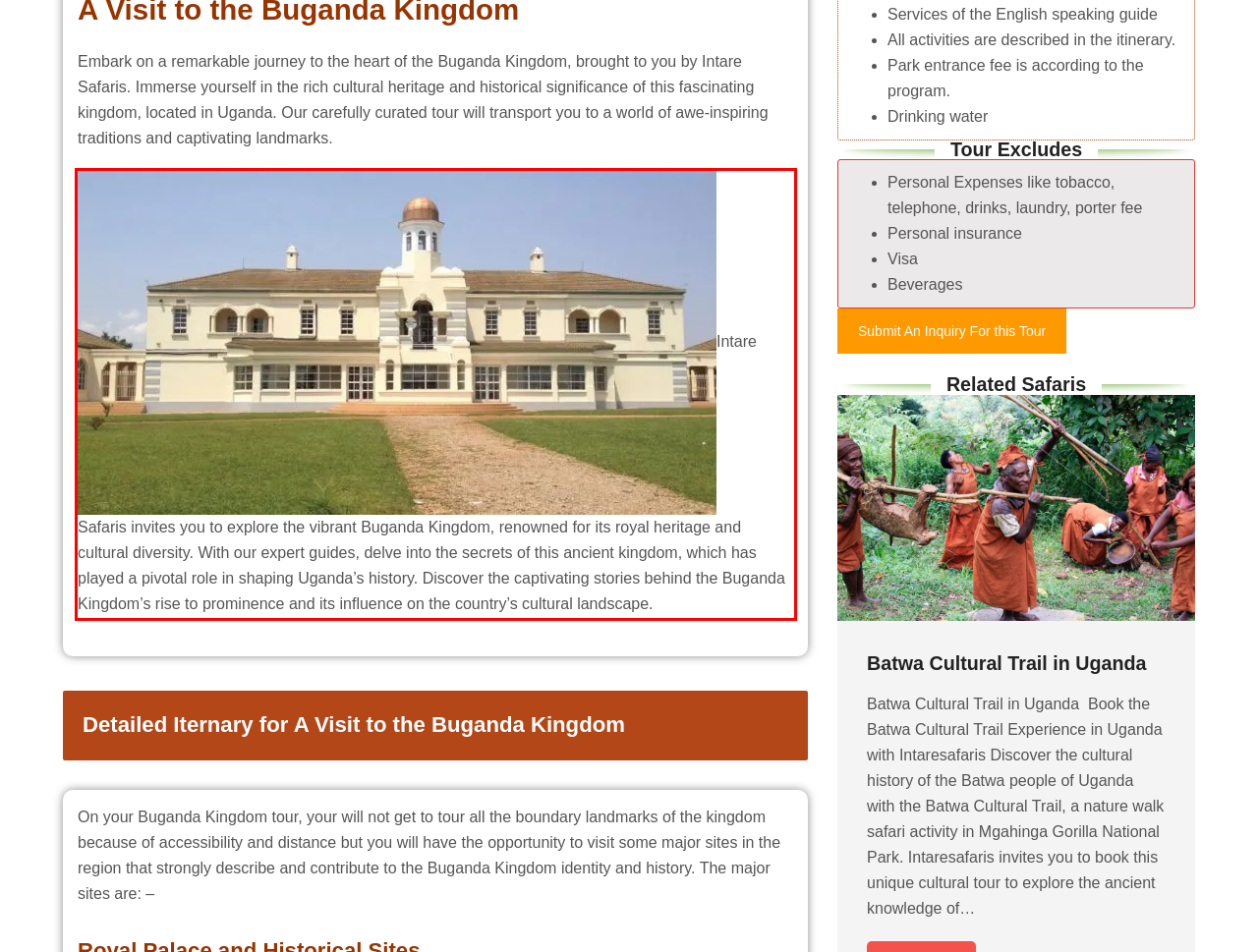Within the provided webpage screenshot, find the red rectangle bounding box and perform OCR to obtain the text content.

Intare Safaris invites you to explore the vibrant Buganda Kingdom, renowned for its royal heritage and cultural diversity. With our expert guides, delve into the secrets of this ancient kingdom, which has played a pivotal role in shaping Uganda’s history. Discover the captivating stories behind the Buganda Kingdom’s rise to prominence and its influence on the country’s cultural landscape.